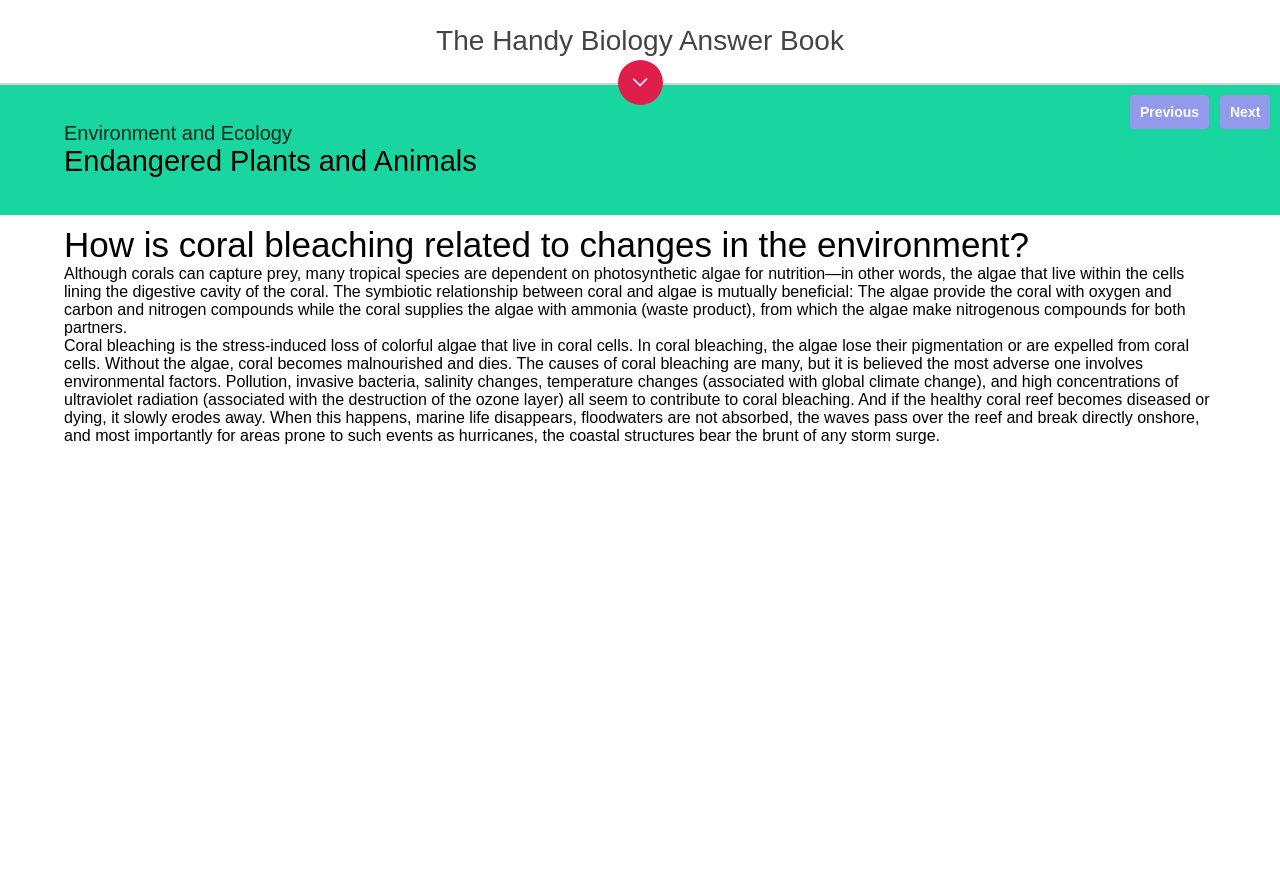Produce an elaborate caption capturing the essence of the webpage.

This webpage is about coral bleaching and its relation to environmental changes. At the top, there is a heading that reads "The Handy Biology Answer Book". Below this heading, there are two links, "Next" and "Previous", positioned side by side, with "Next" on the right.

The main content of the webpage is divided into two sections. The left section has a heading "Environment and Ecology" and a subheading "Endangered Plants and Animals". The right section has a heading "How is coral bleaching related to changes in the environment?".

Below these headings, there are two blocks of text that provide detailed information about coral bleaching. The first block explains the symbiotic relationship between coral and algae, and how coral bleaching occurs when this relationship is disrupted. The second block discusses the causes of coral bleaching, including pollution, temperature changes, and high concentrations of ultraviolet radiation, and the consequences of coral bleaching, such as the loss of marine life and coastal erosion.

At the bottom of the webpage, there is an advertisement iframe that takes up most of the width of the page.